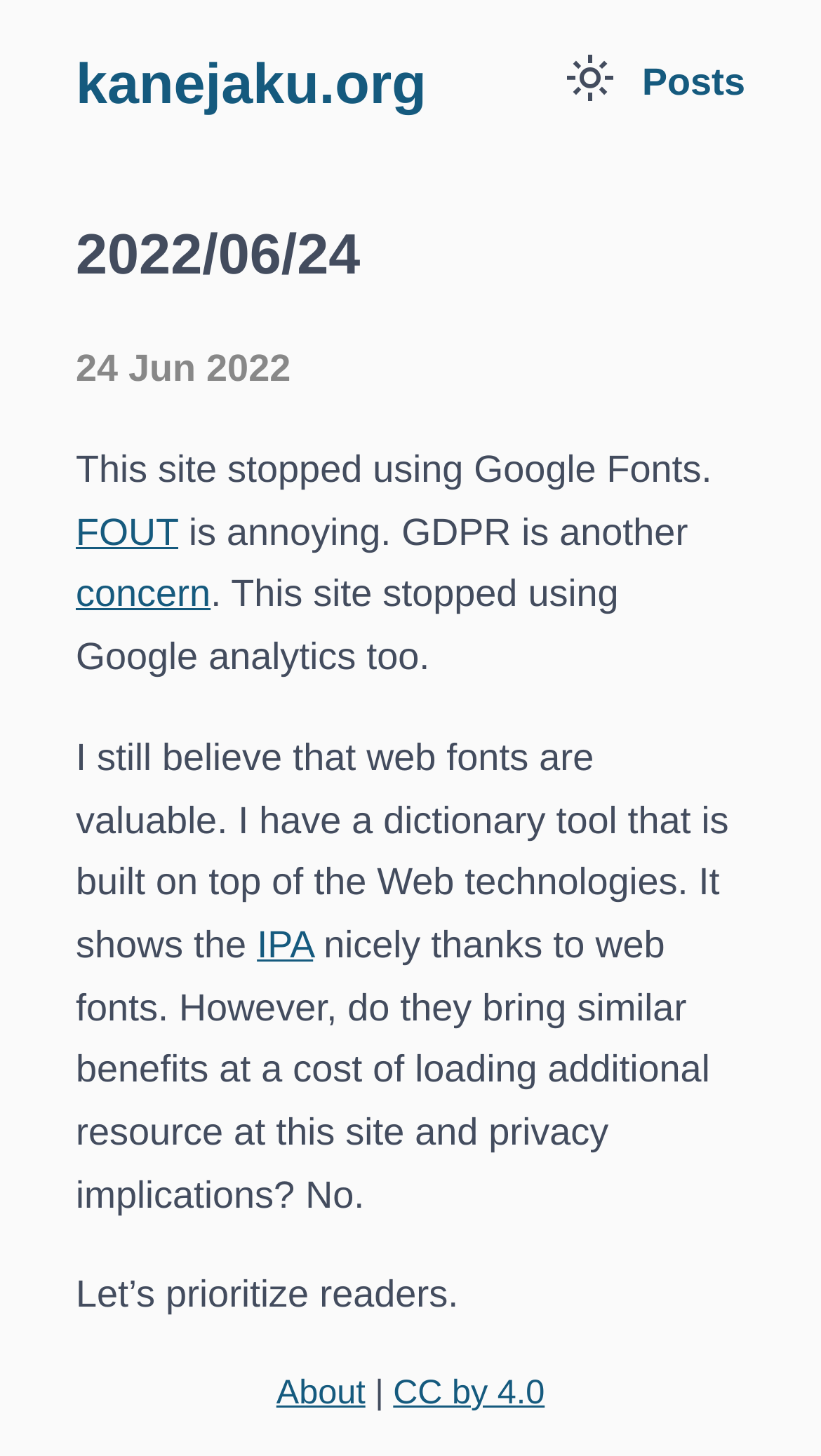Detail the various sections and features present on the webpage.

The webpage is titled "kanejaku.org" and has a heading with the same title at the top left corner. Below the title, there is a link to the website's homepage. To the right of the title, there is a static text "light_mode". 

On the top right corner, there is a link to "Posts". 

The main content of the webpage is divided into sections. The first section has a heading "2022/06/24" followed by a static text "24 Jun 2022". Below this, there is an article section that contains several paragraphs of text. The first paragraph starts with "This site stopped using Google Fonts." and has a link to "FOUT". The text continues to discuss the reasons for stopping the use of Google Fonts and Google analytics, citing concerns about privacy and loading additional resources. 

The article section also mentions a dictionary tool built on top of web technologies, which uses web fonts to display IPA nicely. However, the text questions whether the benefits of web fonts outweigh the costs and privacy implications. The section concludes with a statement "Let’s prioritize readers."

At the bottom of the webpage, there is a footer section with links to "About" and "CC by 4.0", separated by a vertical bar.